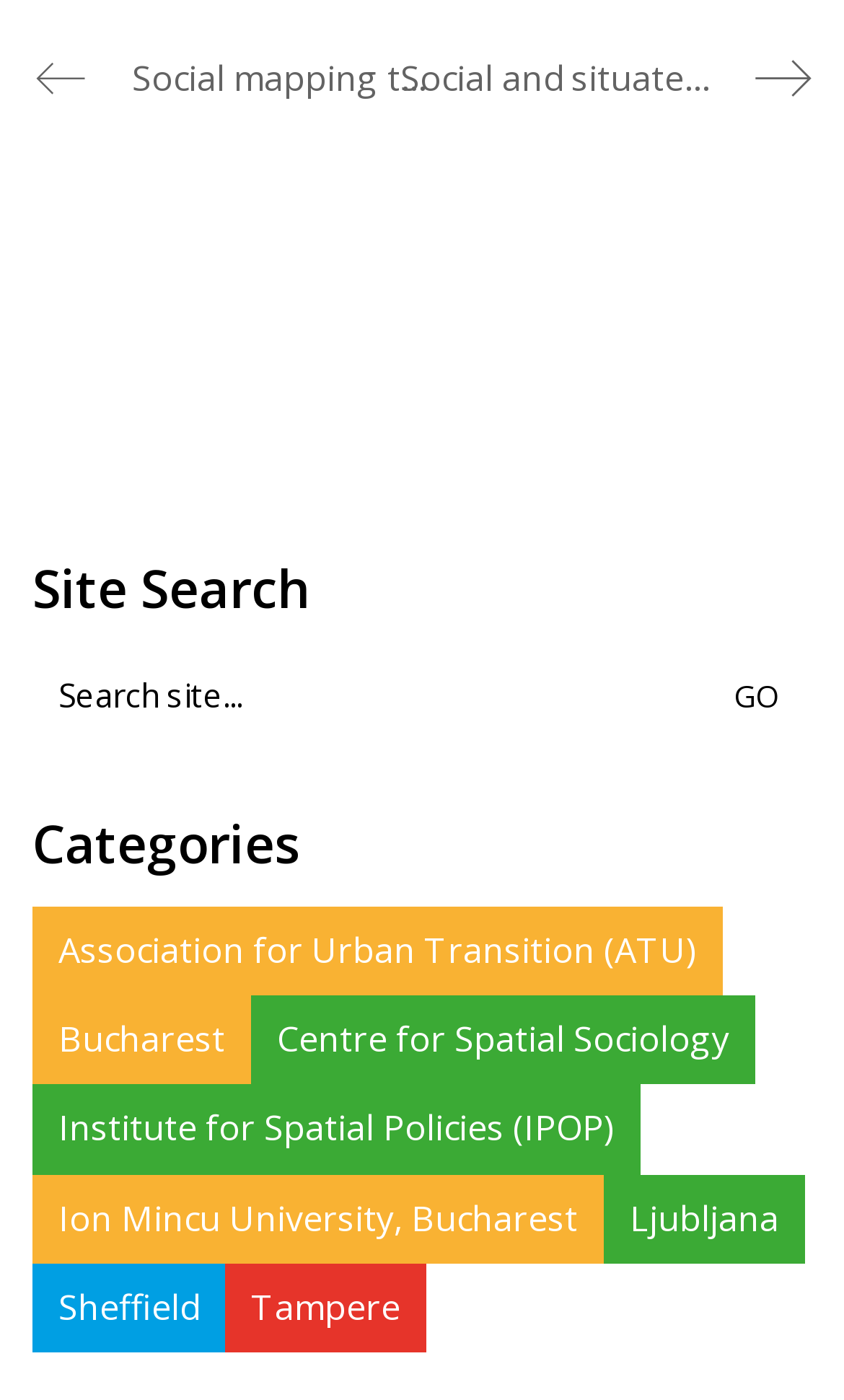Answer this question in one word or a short phrase: What is the last link in the categories list?

Tampere